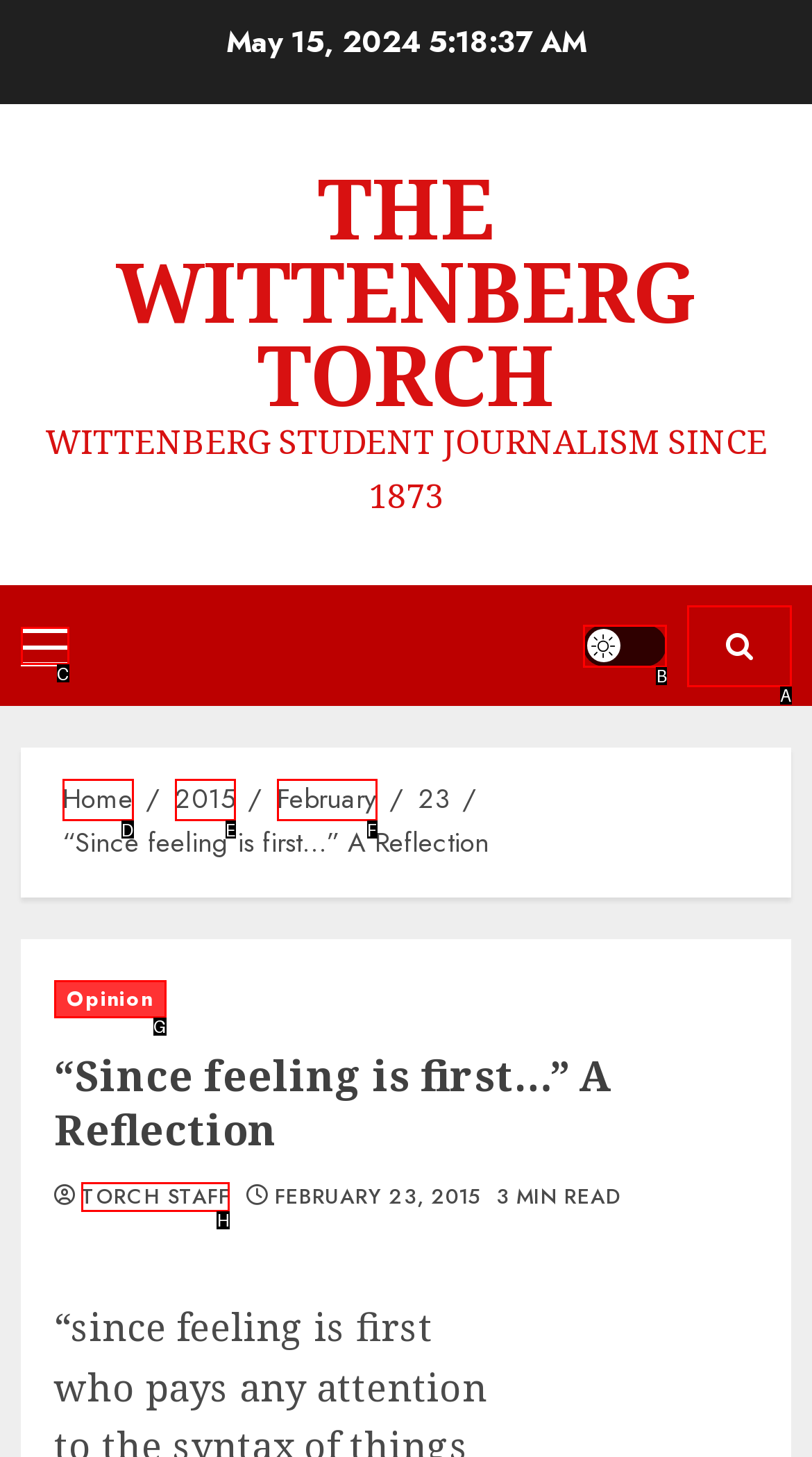Identify the HTML element that should be clicked to accomplish the task: Toggle the Light/Dark Button
Provide the option's letter from the given choices.

B